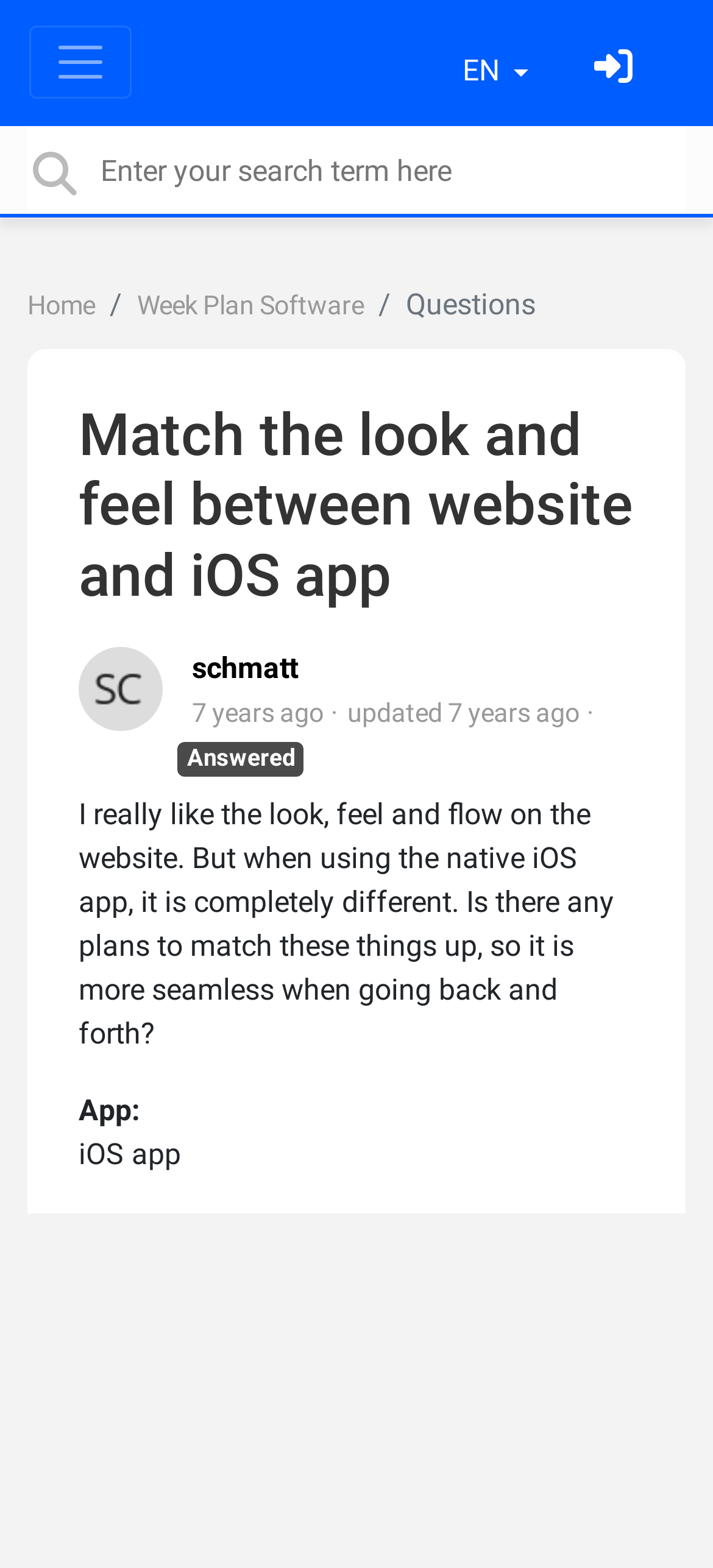What is the current language of the website?
Examine the image and give a concise answer in one word or a short phrase.

EN